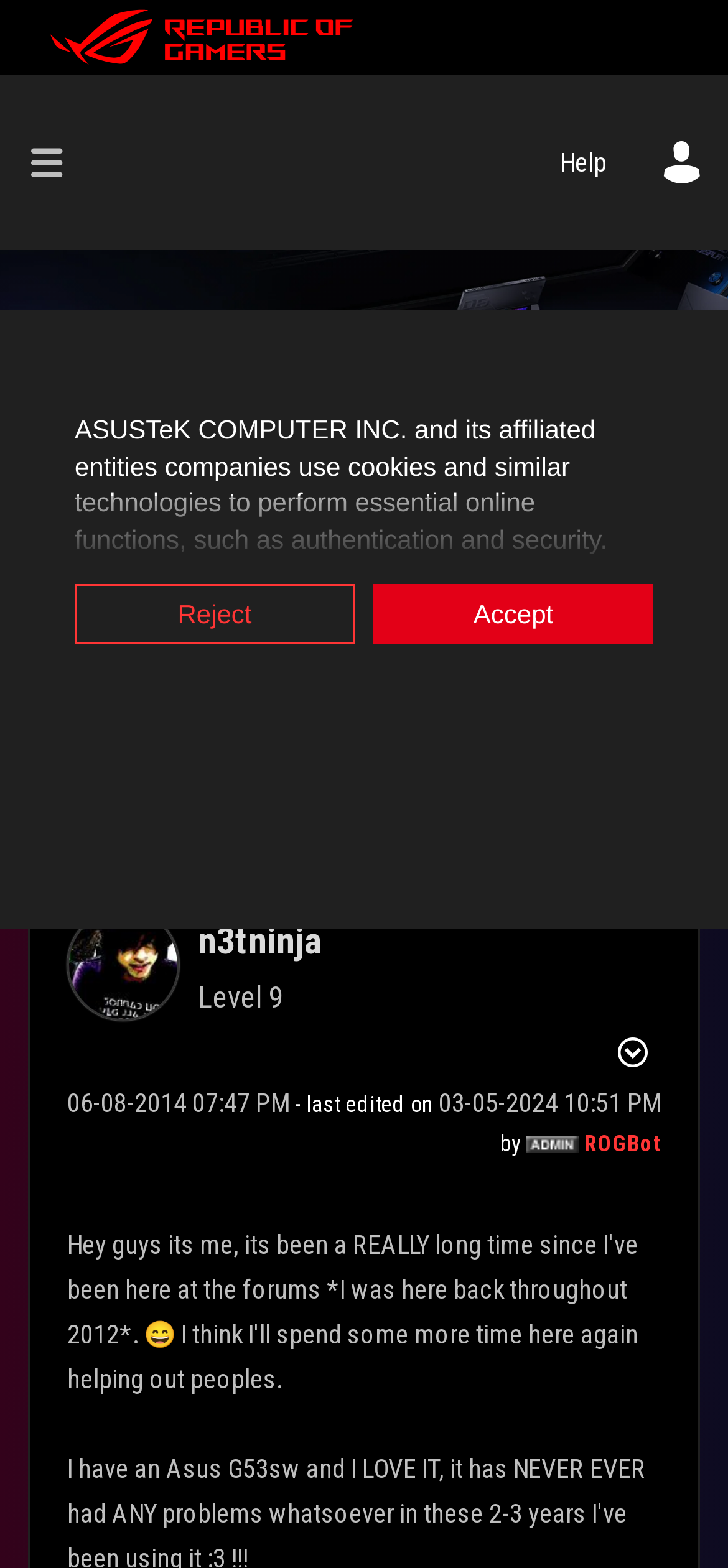Please determine the bounding box coordinates of the section I need to click to accomplish this instruction: "Show post options".

[0.821, 0.653, 0.908, 0.689]